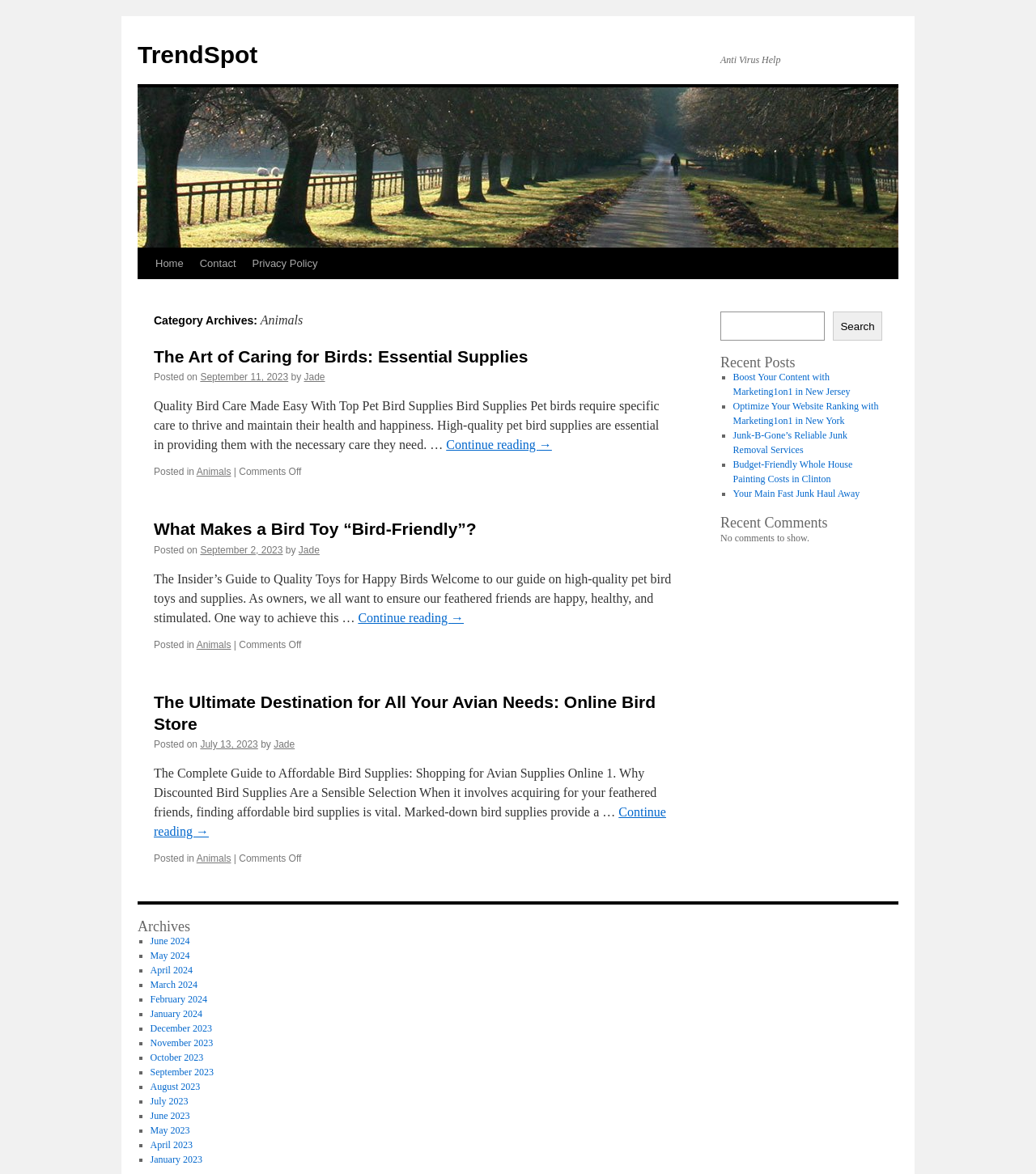What is the author of the posts on this webpage?
Please answer the question with as much detail and depth as you can.

I found the author's name 'Jade' mentioned in the 'by' sections of each post, indicating that Jade is the author of the posts on this webpage.